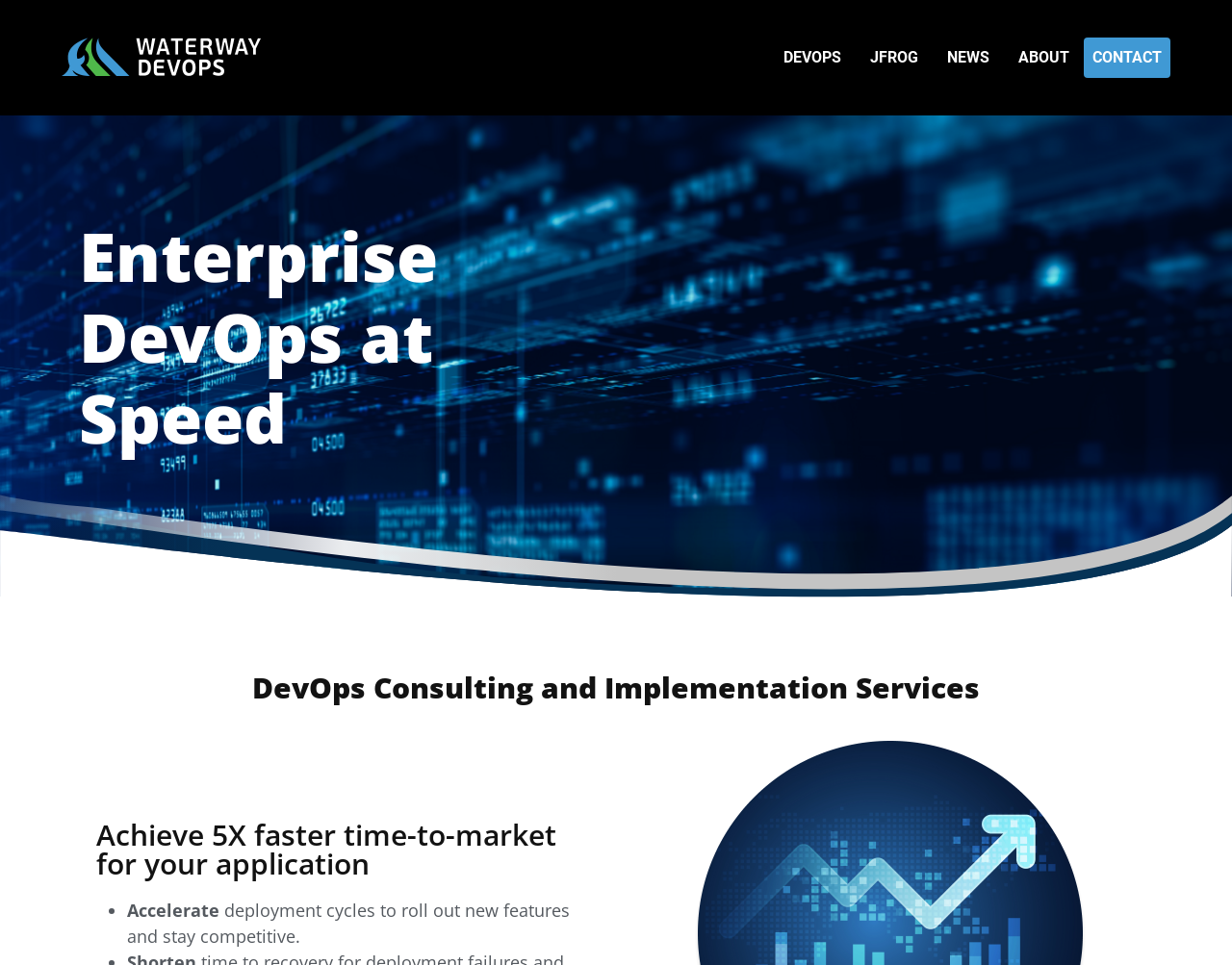Please provide the bounding box coordinates in the format (top-left x, top-left y, bottom-right x, bottom-right y). Remember, all values are floating point numbers between 0 and 1. What is the bounding box coordinate of the region described as: News

[0.757, 0.039, 0.815, 0.081]